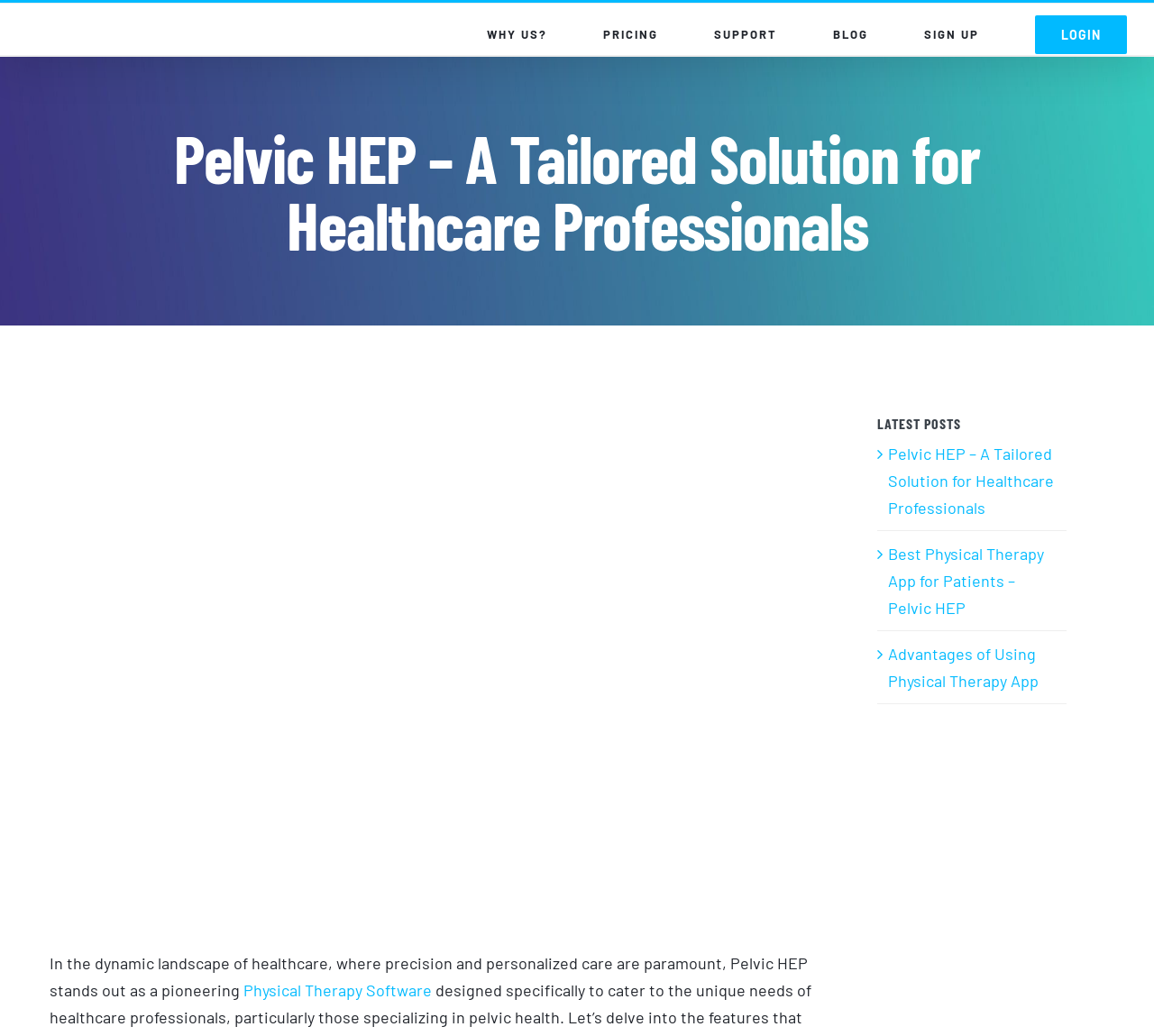What is the topic of the latest posts?
Provide a detailed answer to the question using information from the image.

The latest posts section is located in the complementary region, and the topics of the posts are related to Pelvic HEP, such as 'Pelvic HEP – A Tailored Solution for Healthcare Professionals' and 'Best Physical Therapy App for Patients – Pelvic HEP'.